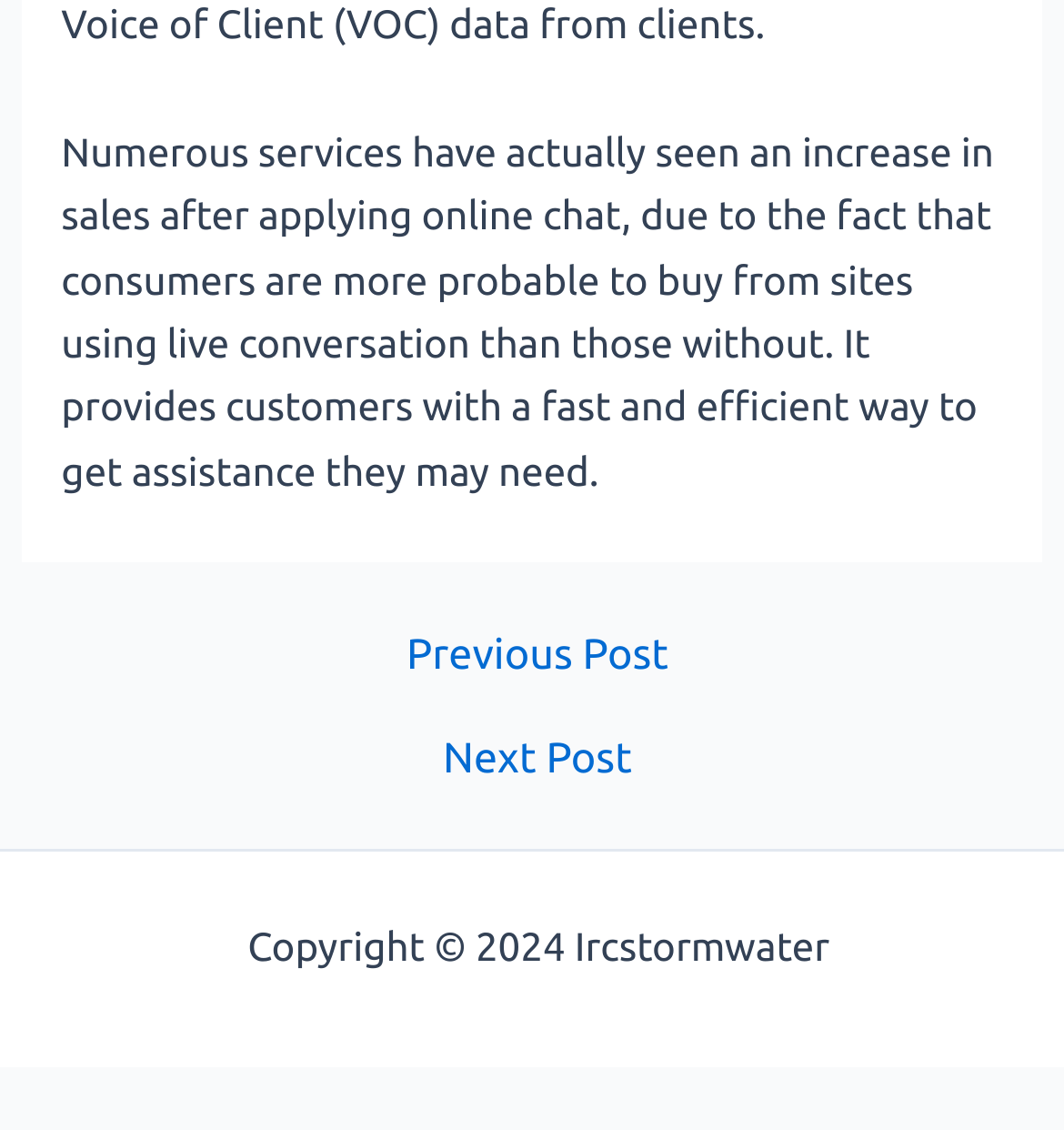What is the navigation section for?
Please look at the screenshot and answer using one word or phrase.

Posts